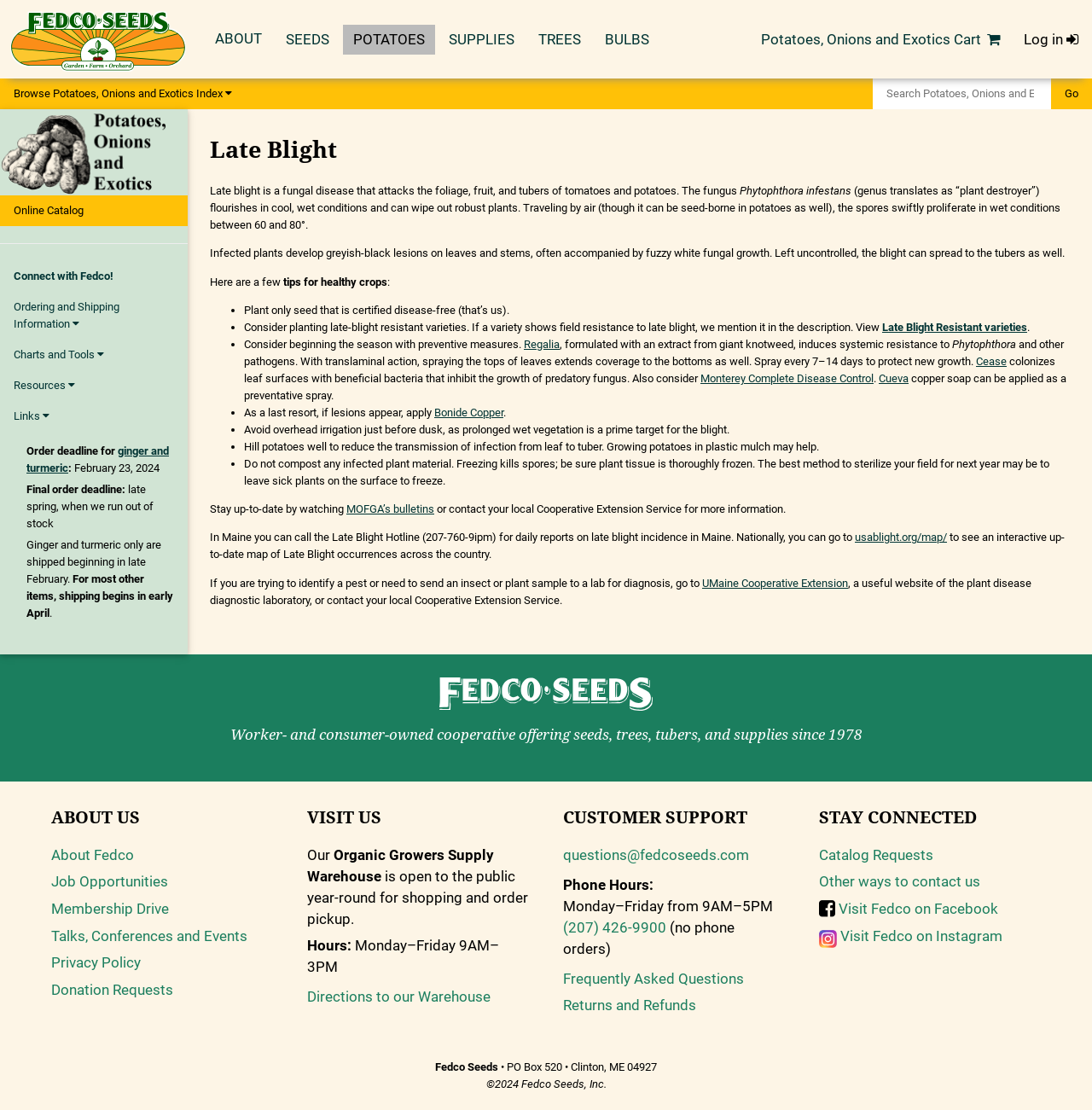Please locate the clickable area by providing the bounding box coordinates to follow this instruction: "Click the 'About Us' link".

None